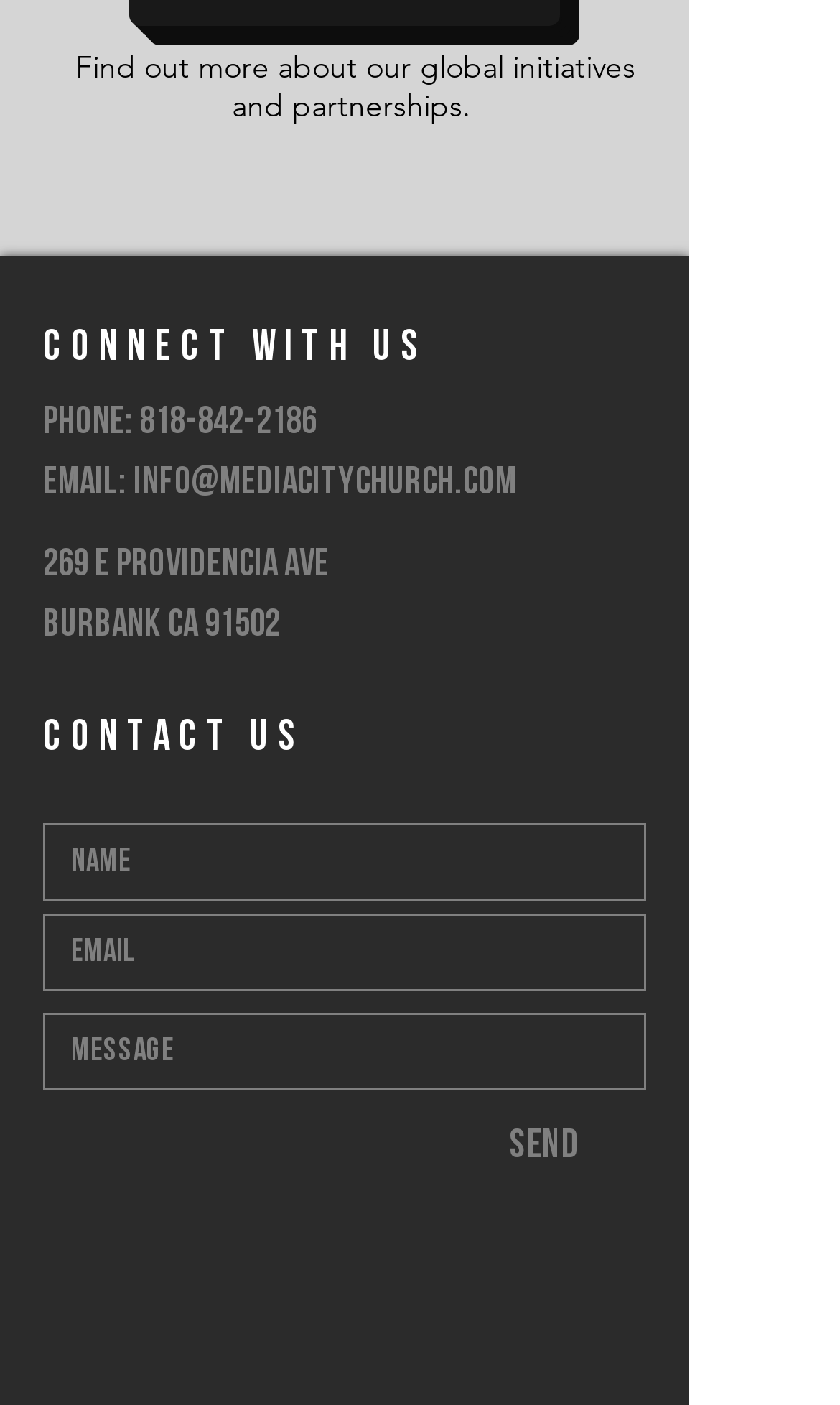Using the given description, provide the bounding box coordinates formatted as (top-left x, top-left y, bottom-right x, bottom-right y), with all values being floating point numbers between 0 and 1. Description: aria-label="Name" name="name" placeholder="Name"

[0.051, 0.586, 0.769, 0.641]